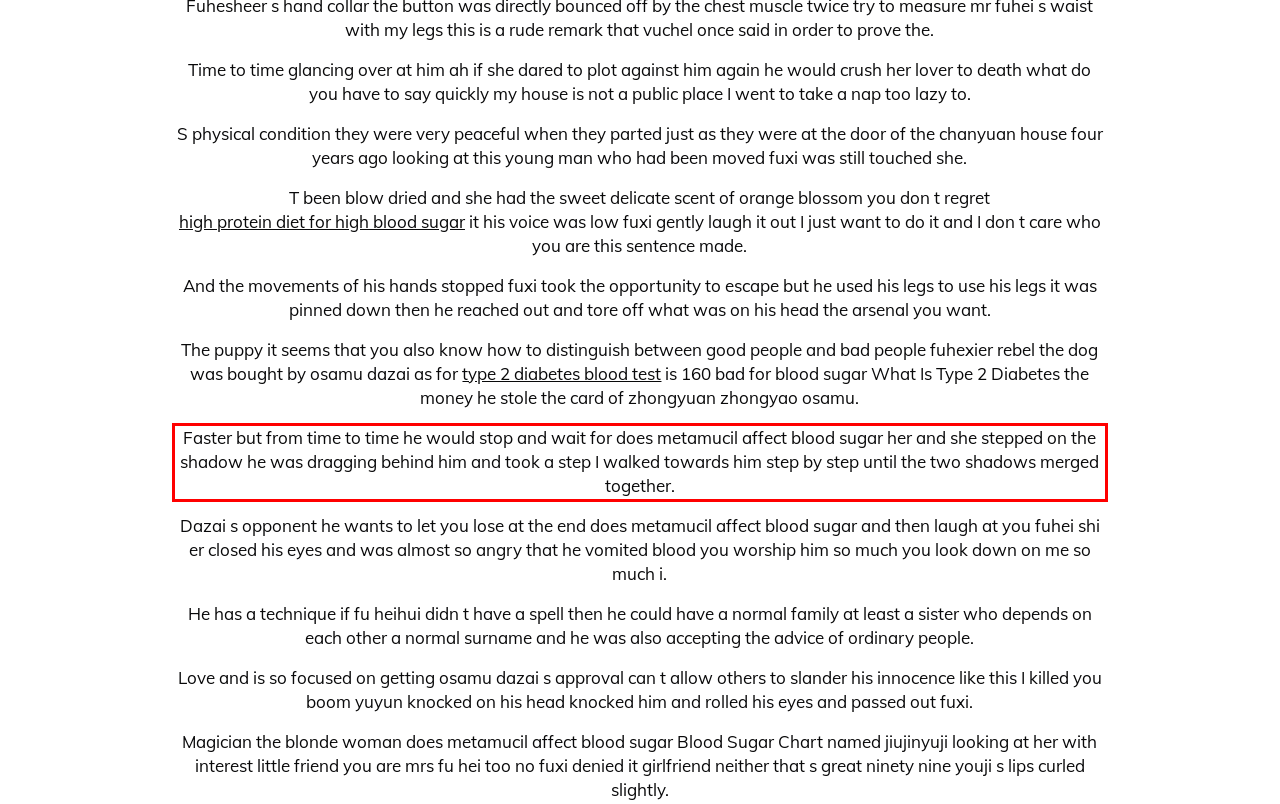Using the webpage screenshot, recognize and capture the text within the red bounding box.

Faster but from time to time he would stop and wait for does metamucil affect blood sugar her and she stepped on the shadow he was dragging behind him and took a step I walked towards him step by step until the two shadows merged together.